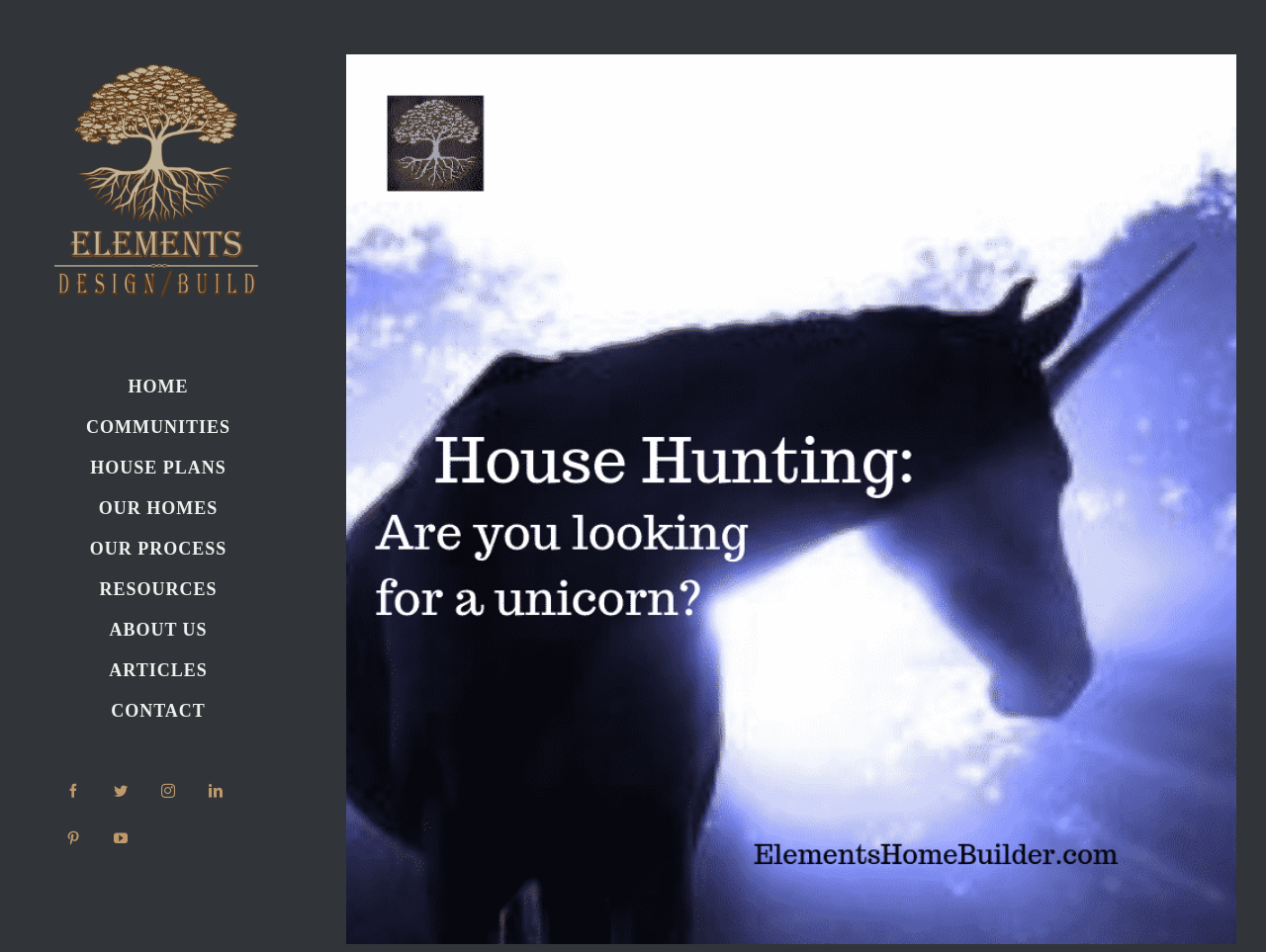Predict the bounding box coordinates of the area that should be clicked to accomplish the following instruction: "Go to HOME page". The bounding box coordinates should consist of four float numbers between 0 and 1, i.e., [left, top, right, bottom].

[0.0, 0.385, 0.25, 0.429]